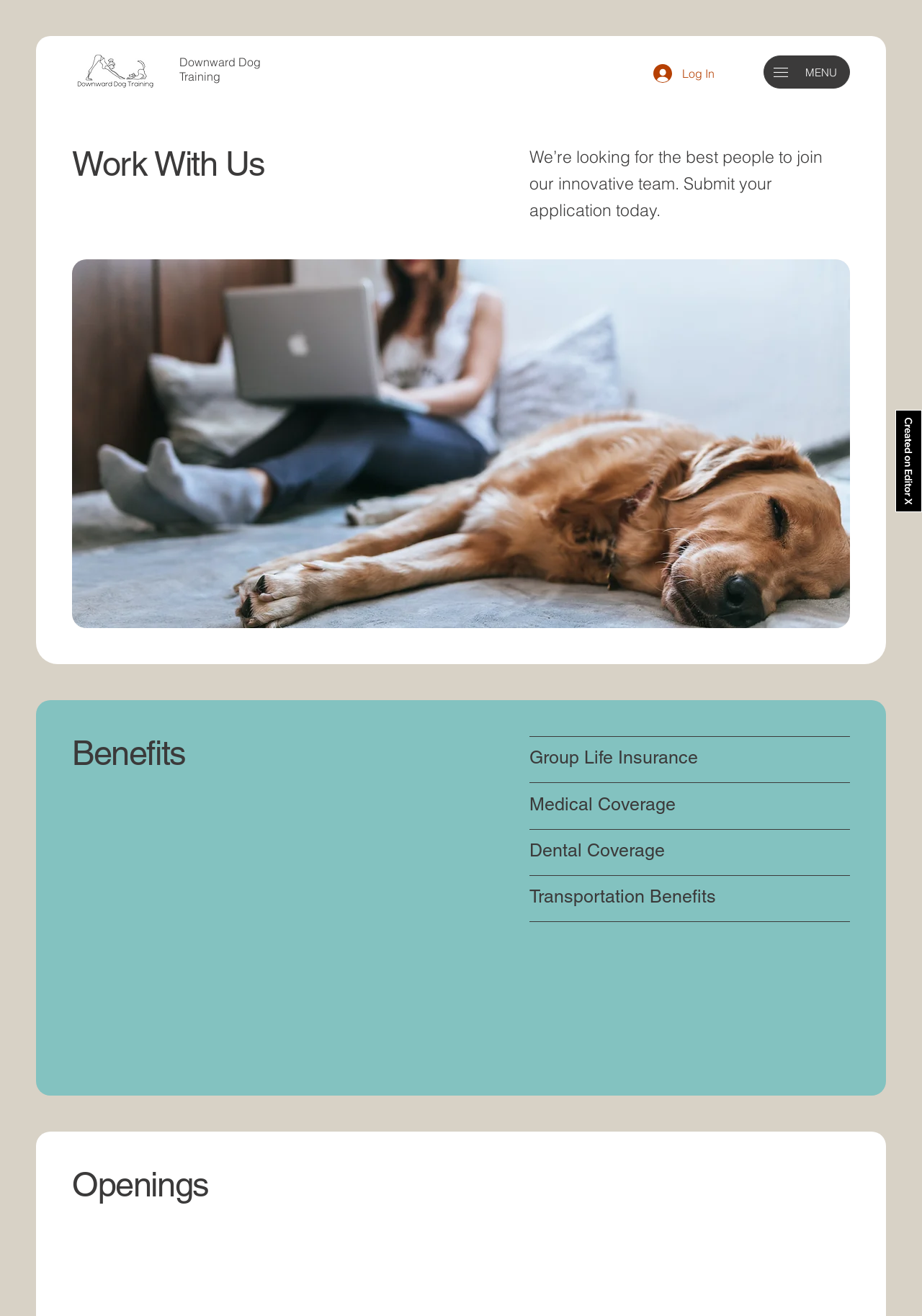Detail the features and information presented on the webpage.

The webpage is about careers at Downward Dog Training. At the top right corner, there is a menu button with the text "MENU" next to it. Below the menu button, the company name "Downward Dog Training" is displayed prominently. To the right of the company name, a "Log In" button is situated.

The main content of the webpage is divided into three sections. The first section, "Work With Us", is located at the top left and has a brief description of the company's hiring process. Below this section, there is a list of benefits offered by the company, including "Group Life Insurance", "Medical Coverage", "Dental Coverage", "Transportation Benefits", "Employee Assistance Program", "Legal Services Plan", and "Vacation, Sick & Holiday Pay". These benefits are listed in a vertical column, with each item stacked below the previous one.

The third section, "Openings", is located at the bottom left and currently displays a message stating that there are no open positions available, with an invitation to check back for future opportunities. At the bottom right corner, there is a link, although its text is not specified.